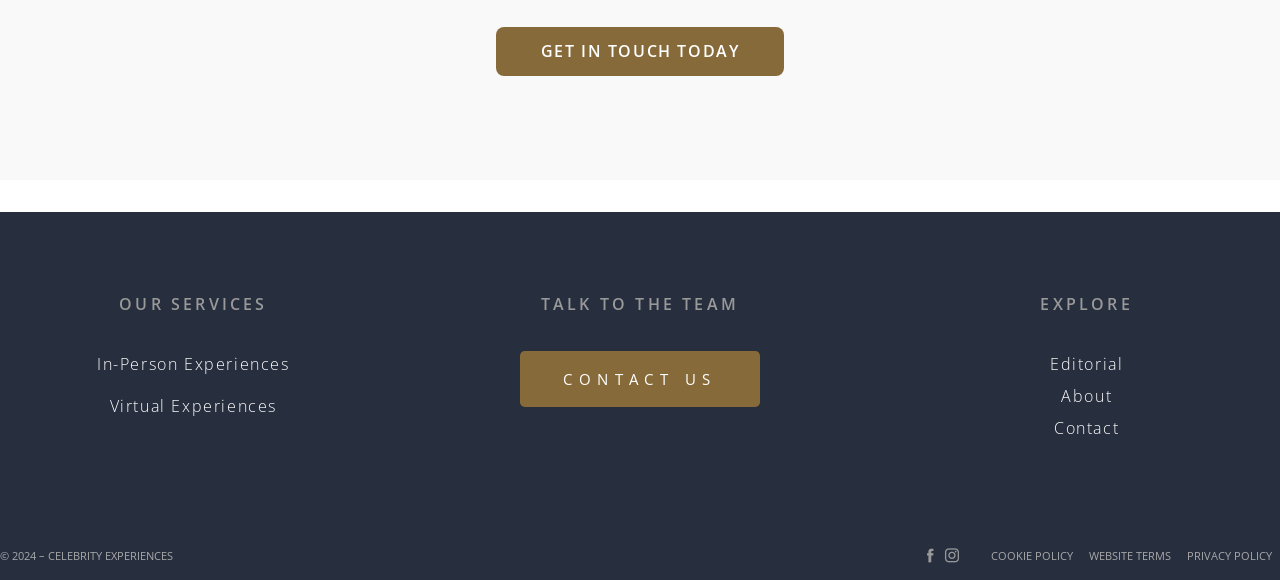Find the coordinates for the bounding box of the element with this description: "Get in Touch Today".

[0.388, 0.046, 0.612, 0.131]